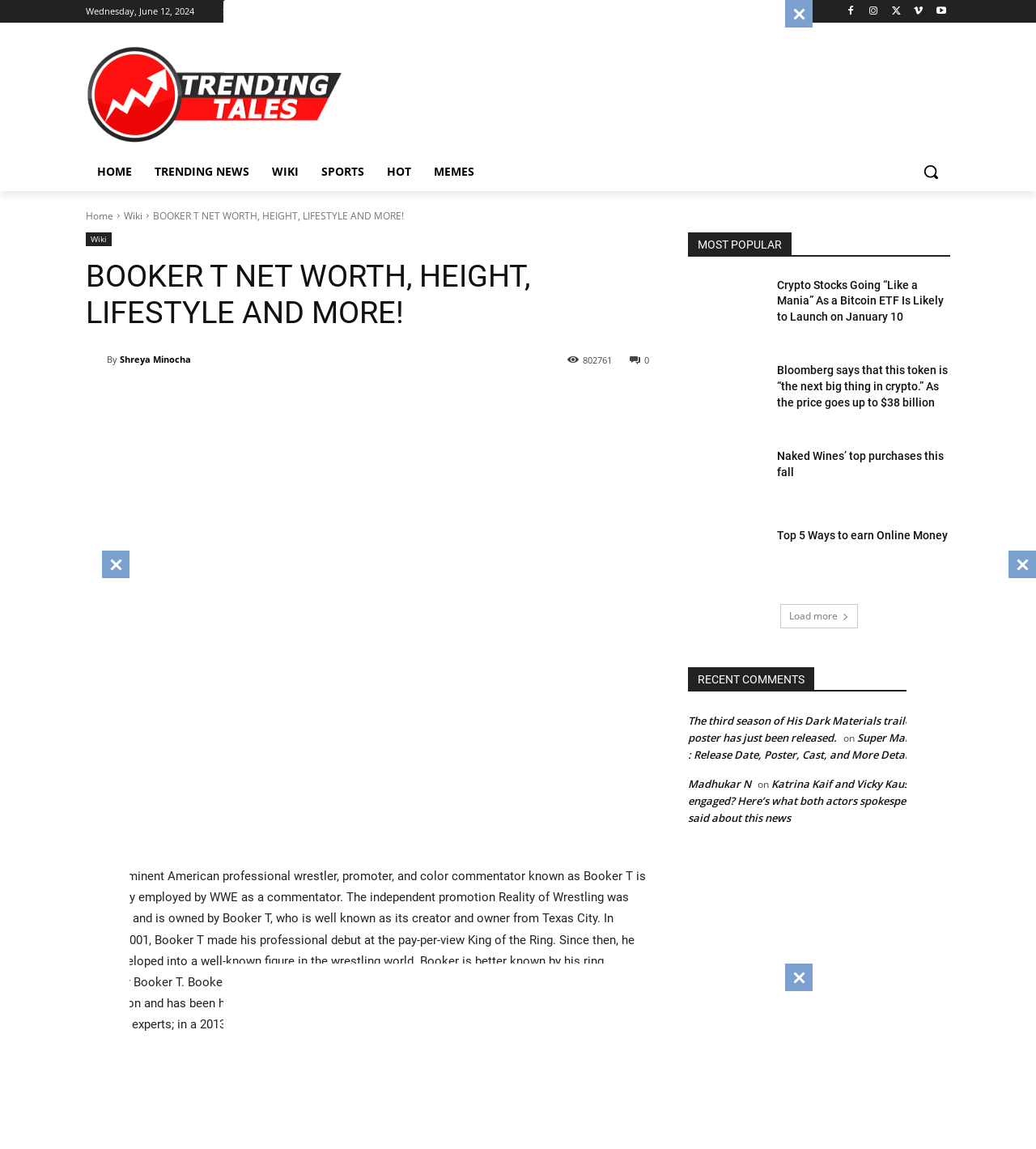Determine the main heading of the webpage and generate its text.

BOOKER T NET WORTH, HEIGHT, LIFESTYLE AND MORE!